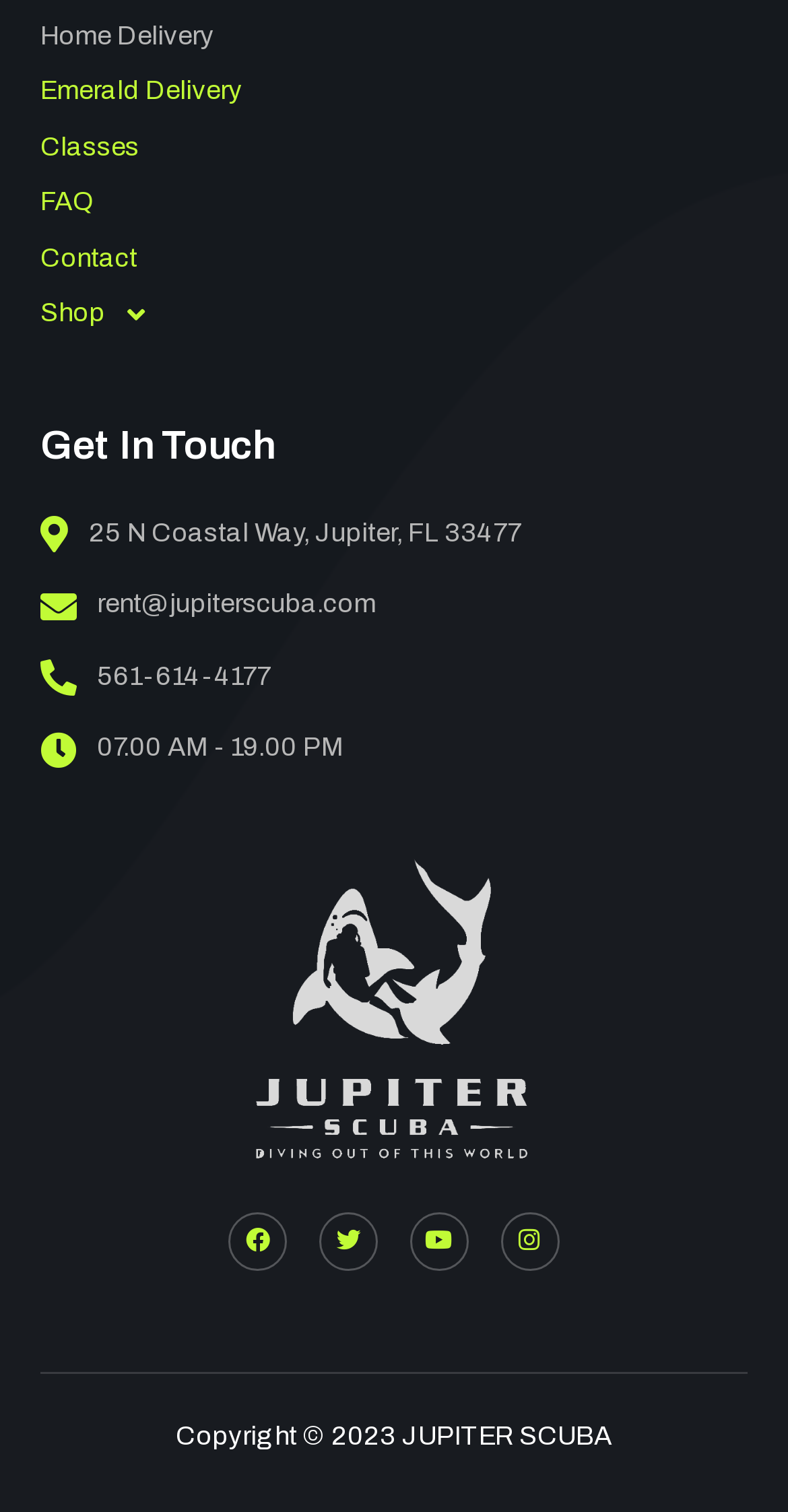Can you find the bounding box coordinates for the element that needs to be clicked to execute this instruction: "Contact us"? The coordinates should be given as four float numbers between 0 and 1, i.e., [left, top, right, bottom].

[0.051, 0.153, 0.949, 0.19]